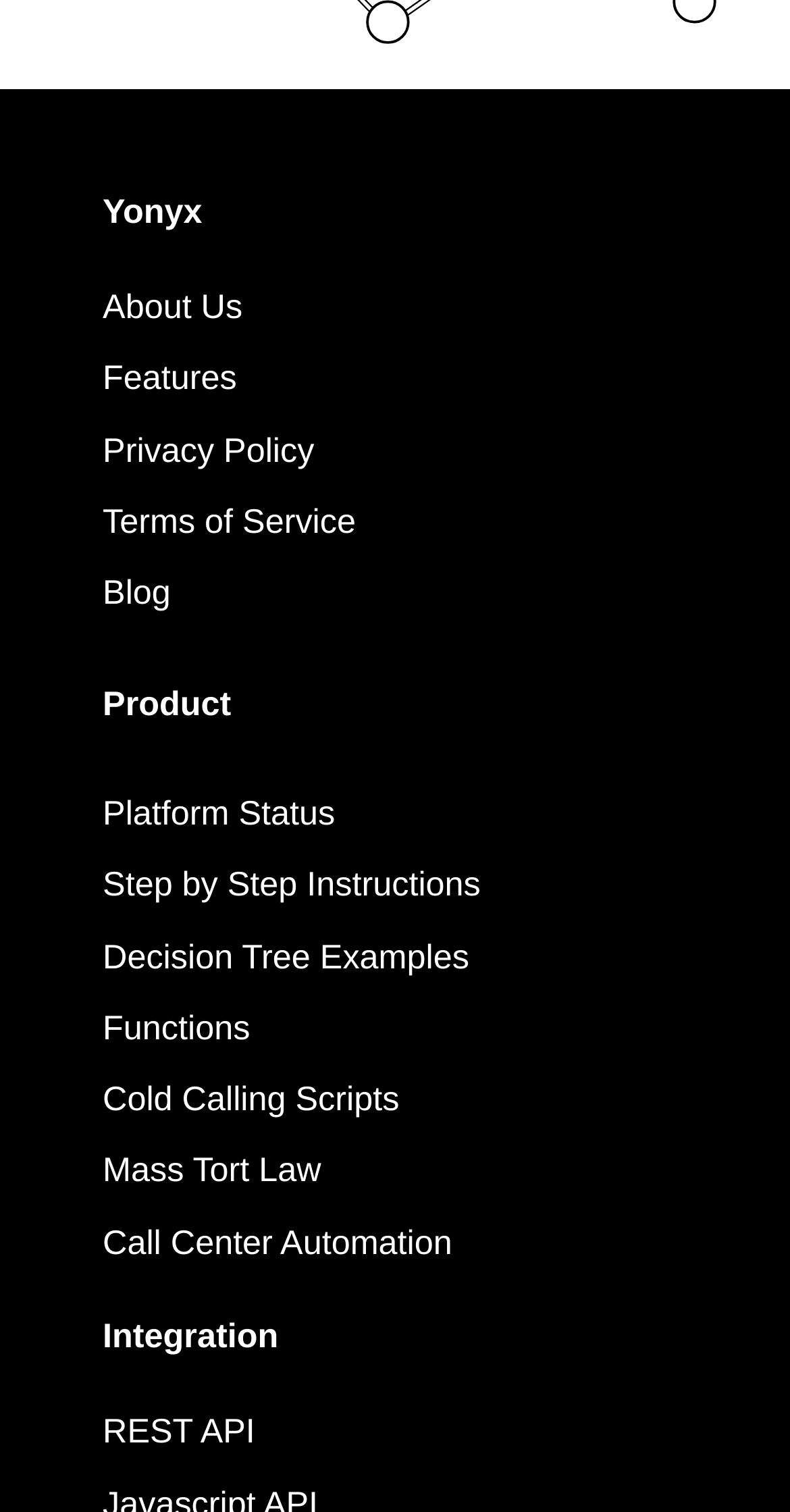Pinpoint the bounding box coordinates of the element you need to click to execute the following instruction: "Learn about Call Center Automation". The bounding box should be represented by four float numbers between 0 and 1, in the format [left, top, right, bottom].

[0.13, 0.809, 0.572, 0.834]